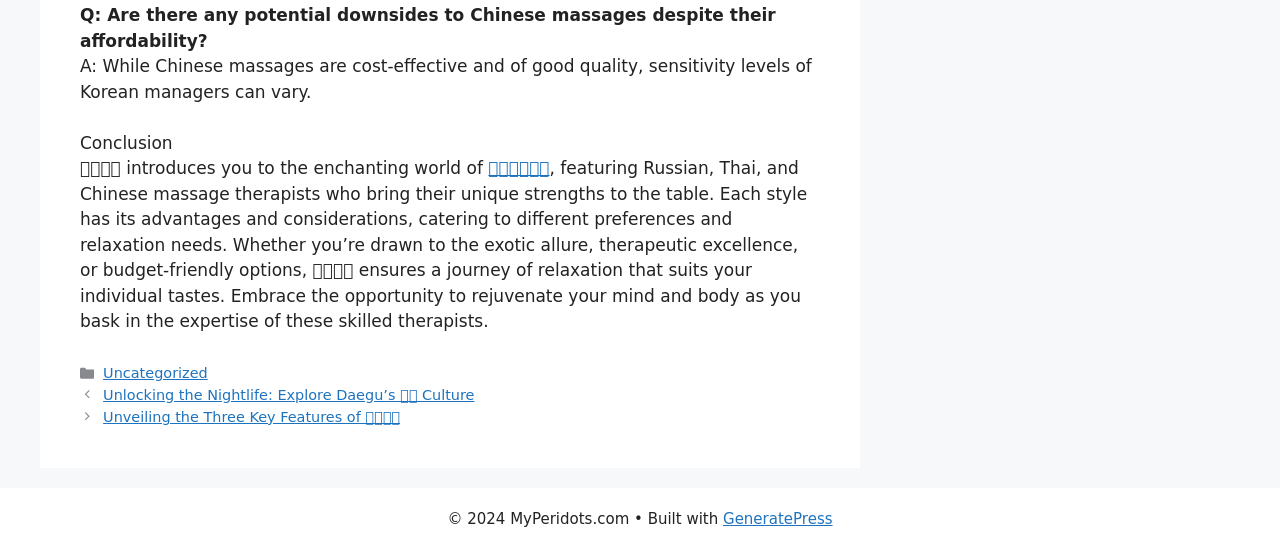What is the category of the post?
Please describe in detail the information shown in the image to answer the question.

I found a FooterAsNonLandmark element with a StaticText element containing the text 'Categories' and a link element with the text 'Uncategorized', which suggests that the post belongs to the Uncategorized category.